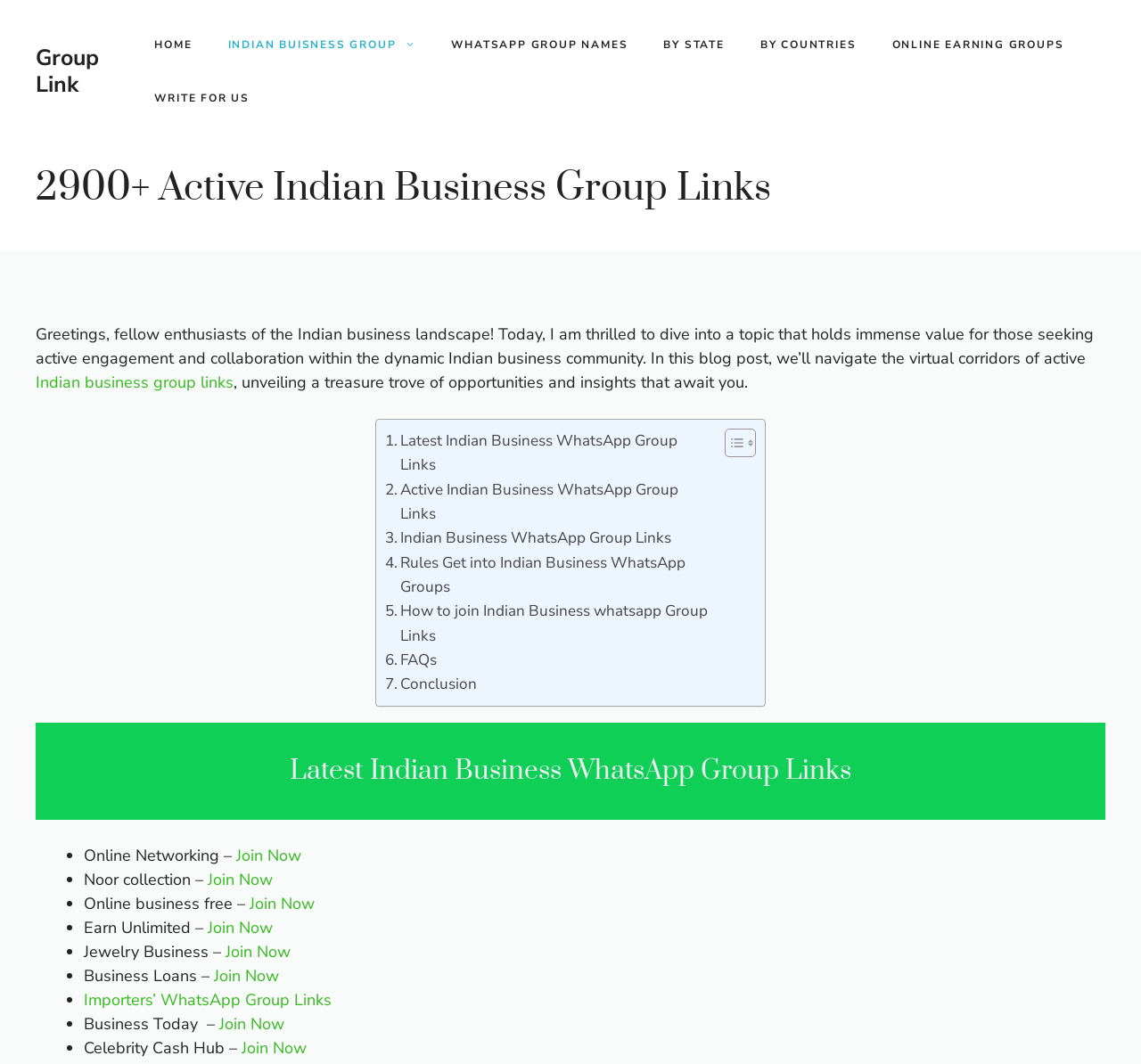Please identify the bounding box coordinates of the clickable area that will fulfill the following instruction: "Click on the 'HOME' link". The coordinates should be in the format of four float numbers between 0 and 1, i.e., [left, top, right, bottom].

[0.12, 0.017, 0.184, 0.067]